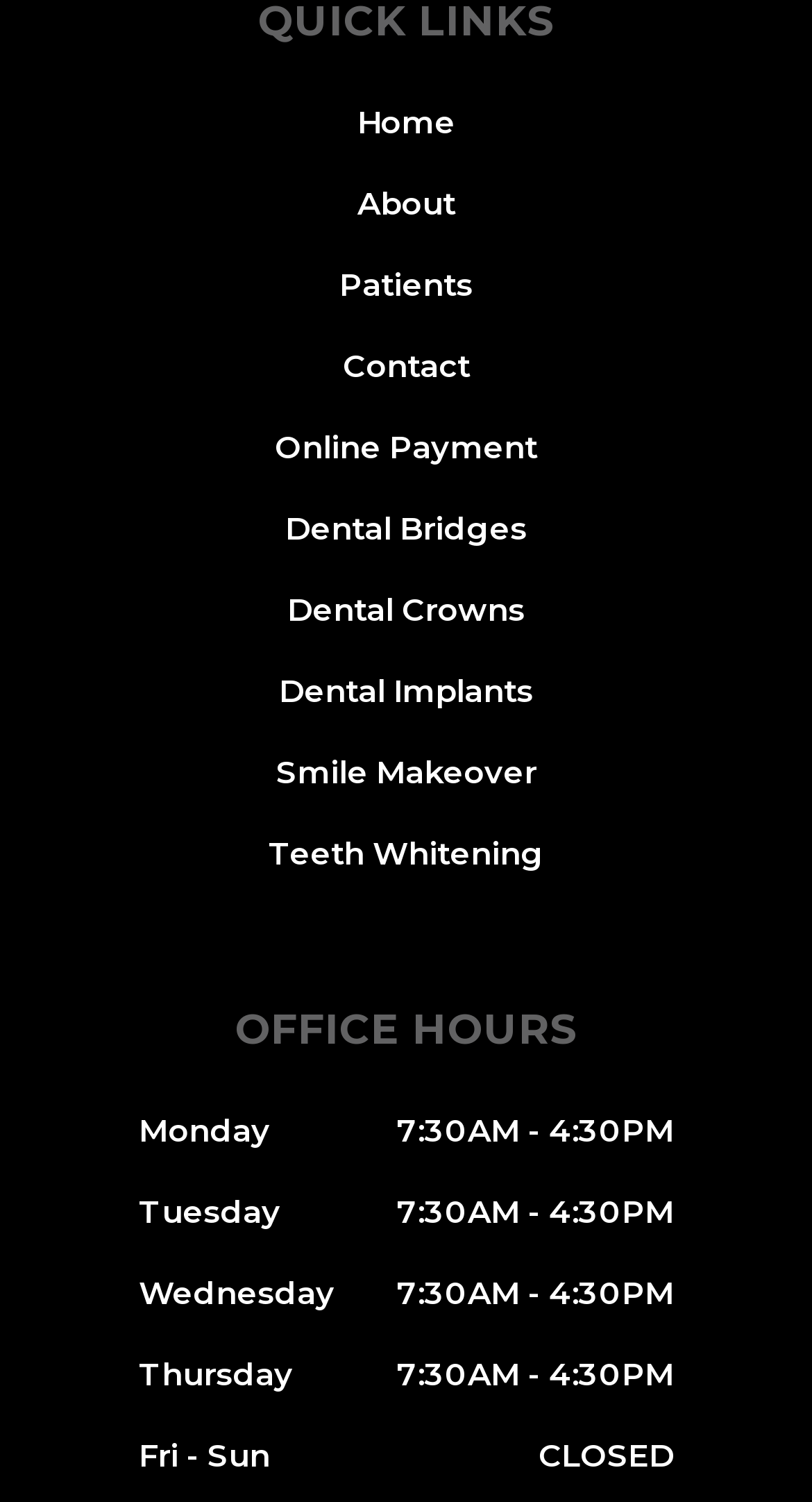Please provide the bounding box coordinates in the format (top-left x, top-left y, bottom-right x, bottom-right y). Remember, all values are floating point numbers between 0 and 1. What is the bounding box coordinate of the region described as: Home

[0.44, 0.068, 0.56, 0.094]